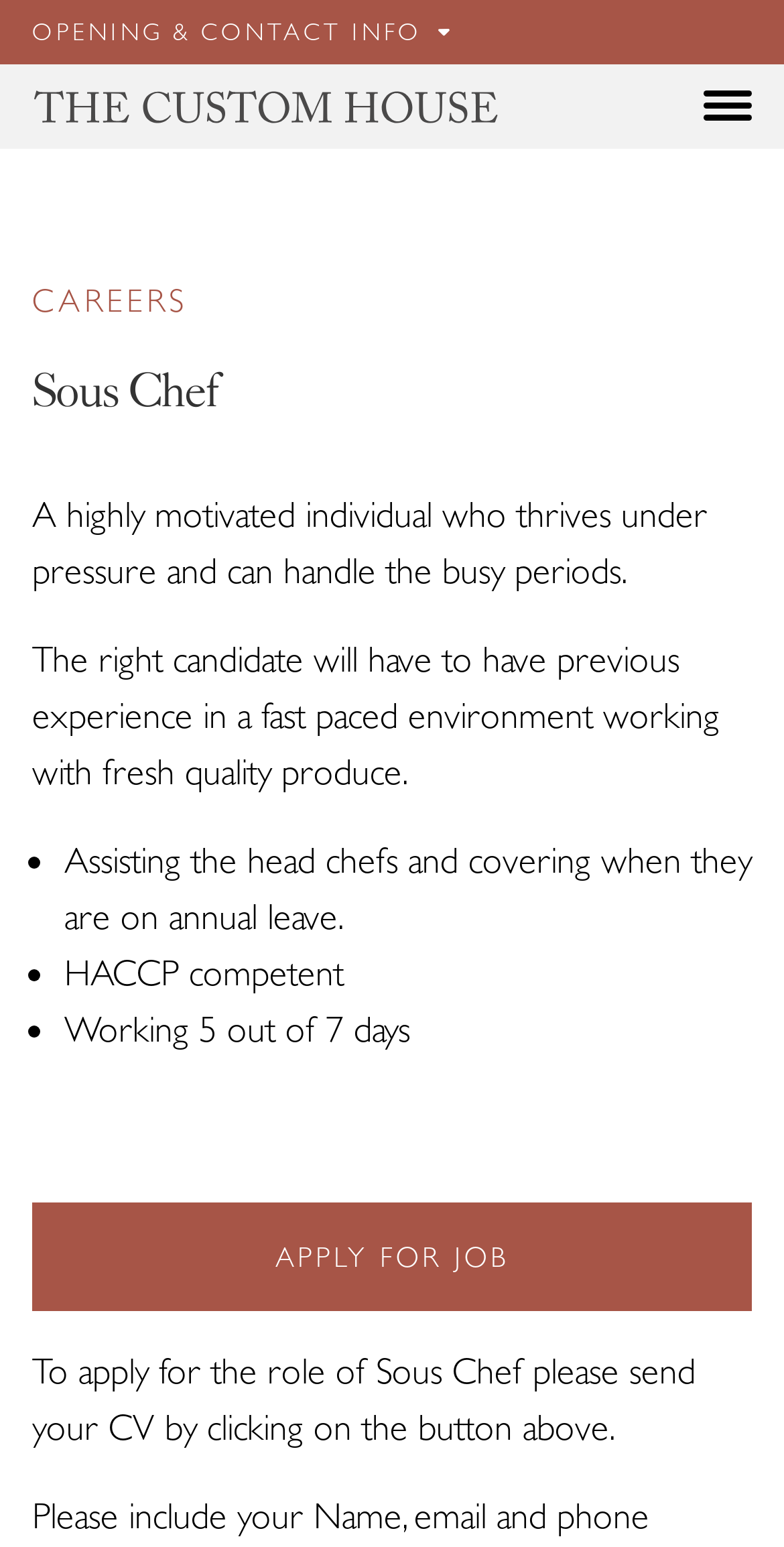Please identify the bounding box coordinates of the clickable region that I should interact with to perform the following instruction: "Check Email". The coordinates should be expressed as four float numbers between 0 and 1, i.e., [left, top, right, bottom].

None